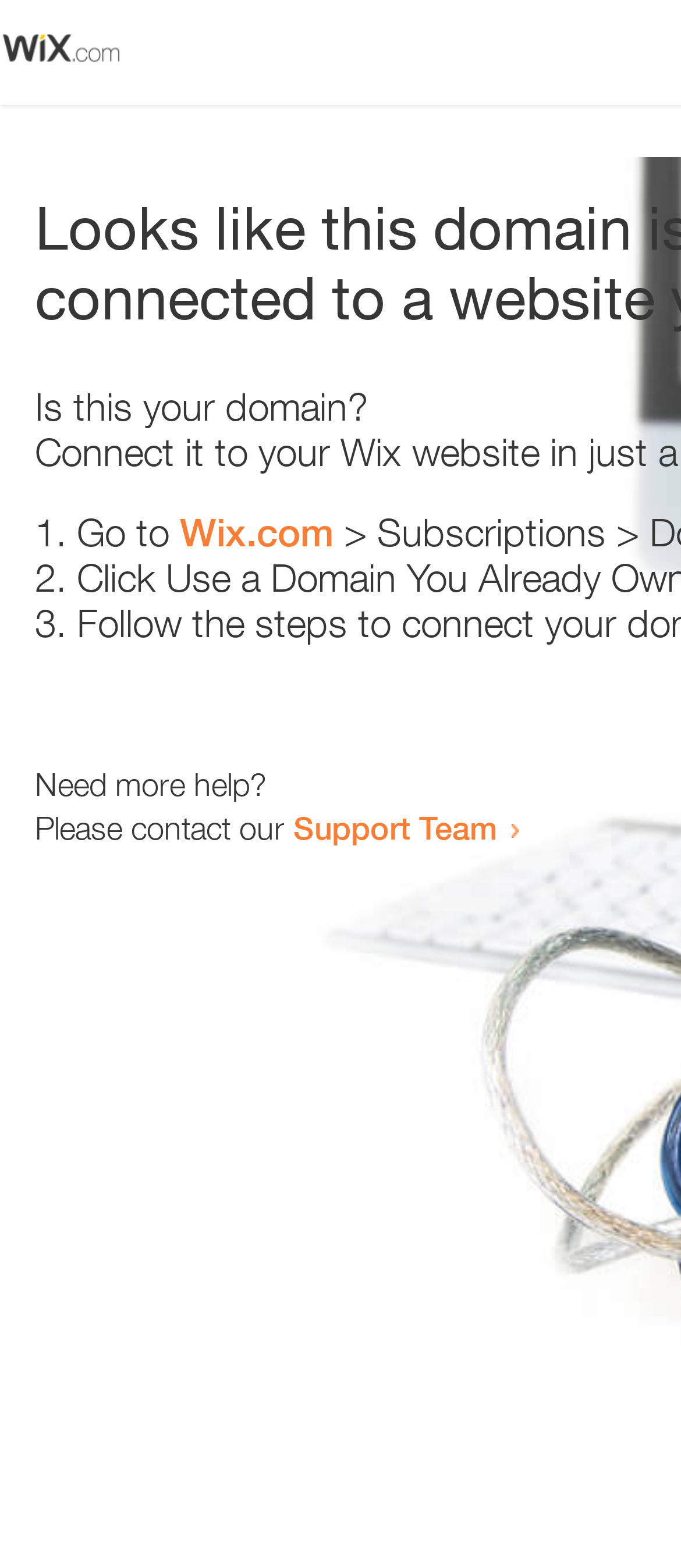What is the domain being referred to?
Give a single word or phrase as your answer by examining the image.

Wix.com